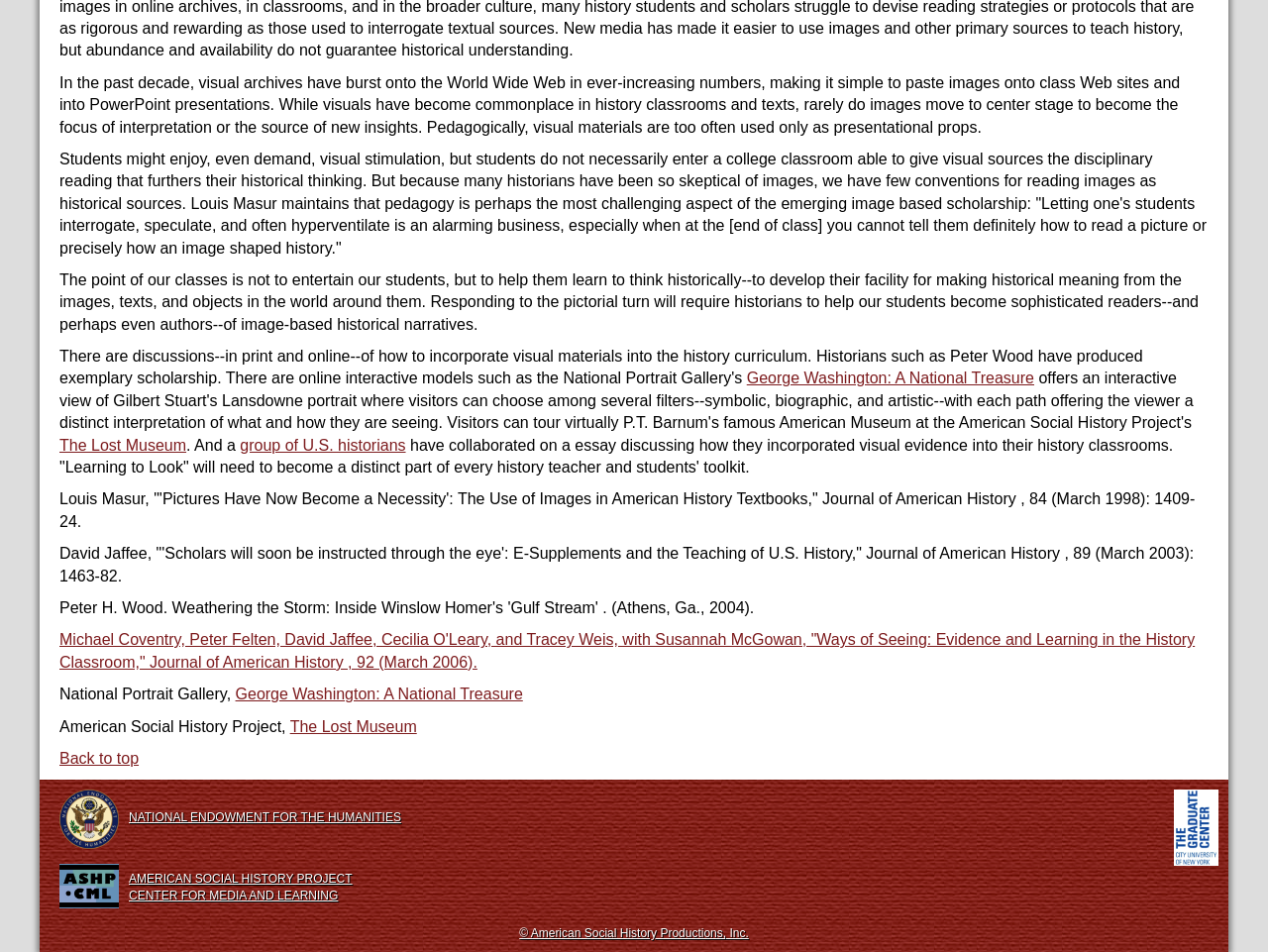Please answer the following question using a single word or phrase: 
Who is Louis Masur?

A historian